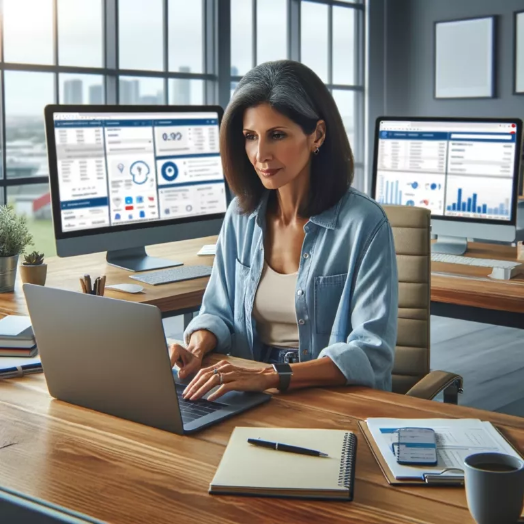How many monitors are behind the woman?
Please use the image to deliver a detailed and complete answer.

The image shows two large monitors displaying various analytical dashboards and data visualizations in the background, indicating that the woman is using multiple screens to analyze data.